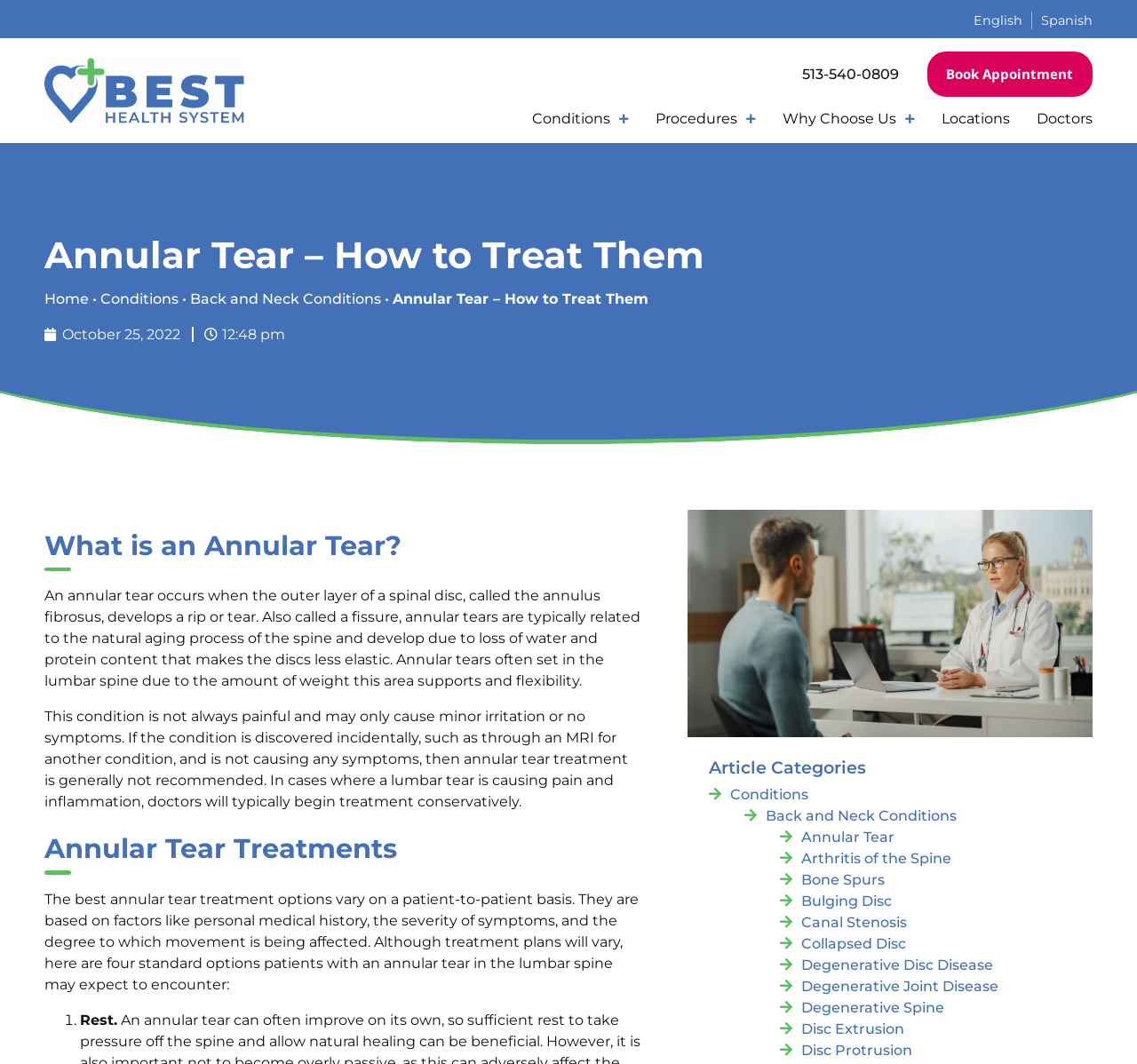What are the four standard treatment options for annular tear?
Using the visual information, answer the question in a single word or phrase.

Rest, others